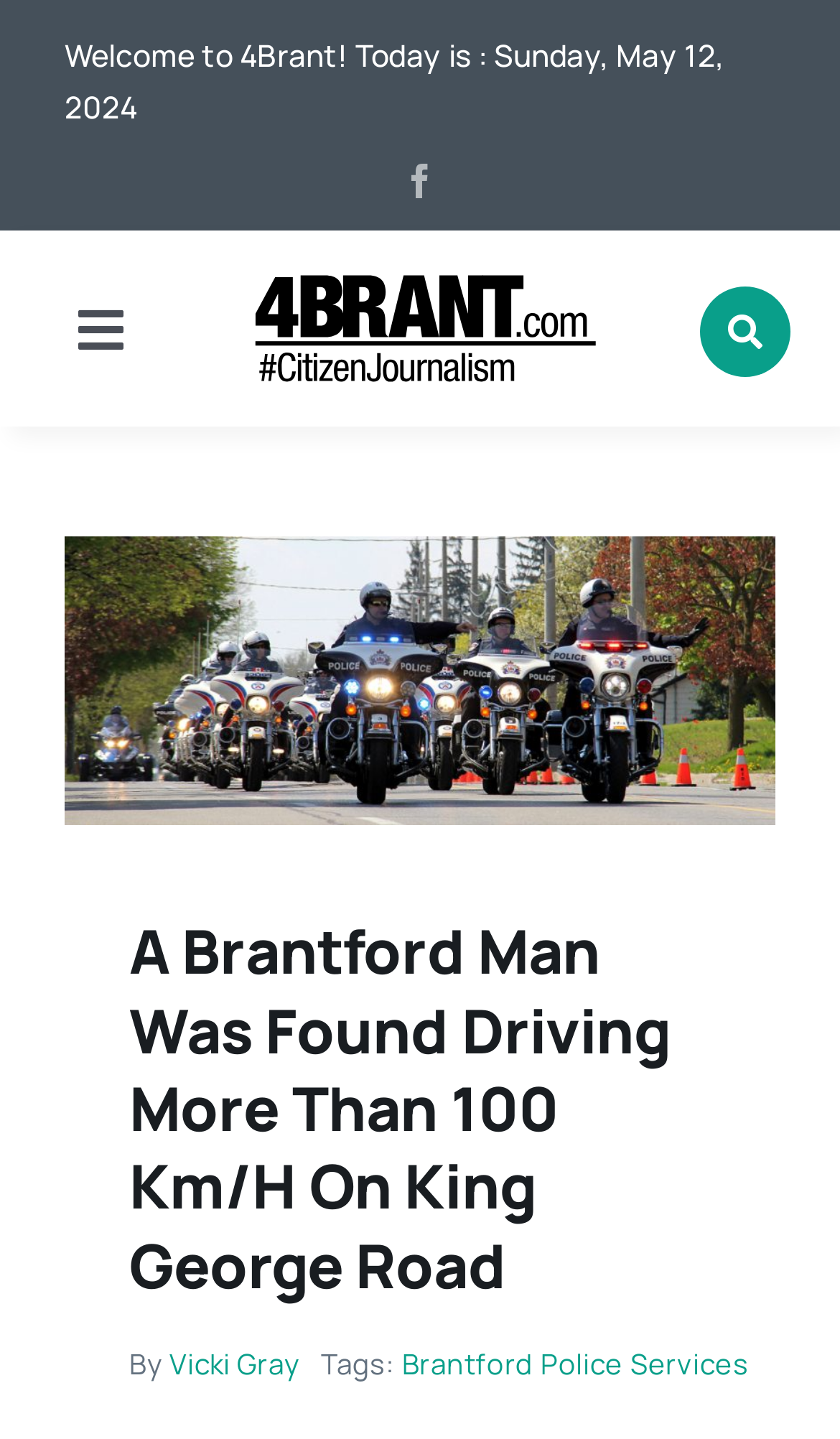Provide the bounding box coordinates for the UI element that is described by this text: "aria-label="4Brant-CJ-header"". The coordinates should be in the form of four float numbers between 0 and 1: [left, top, right, bottom].

[0.281, 0.186, 0.719, 0.219]